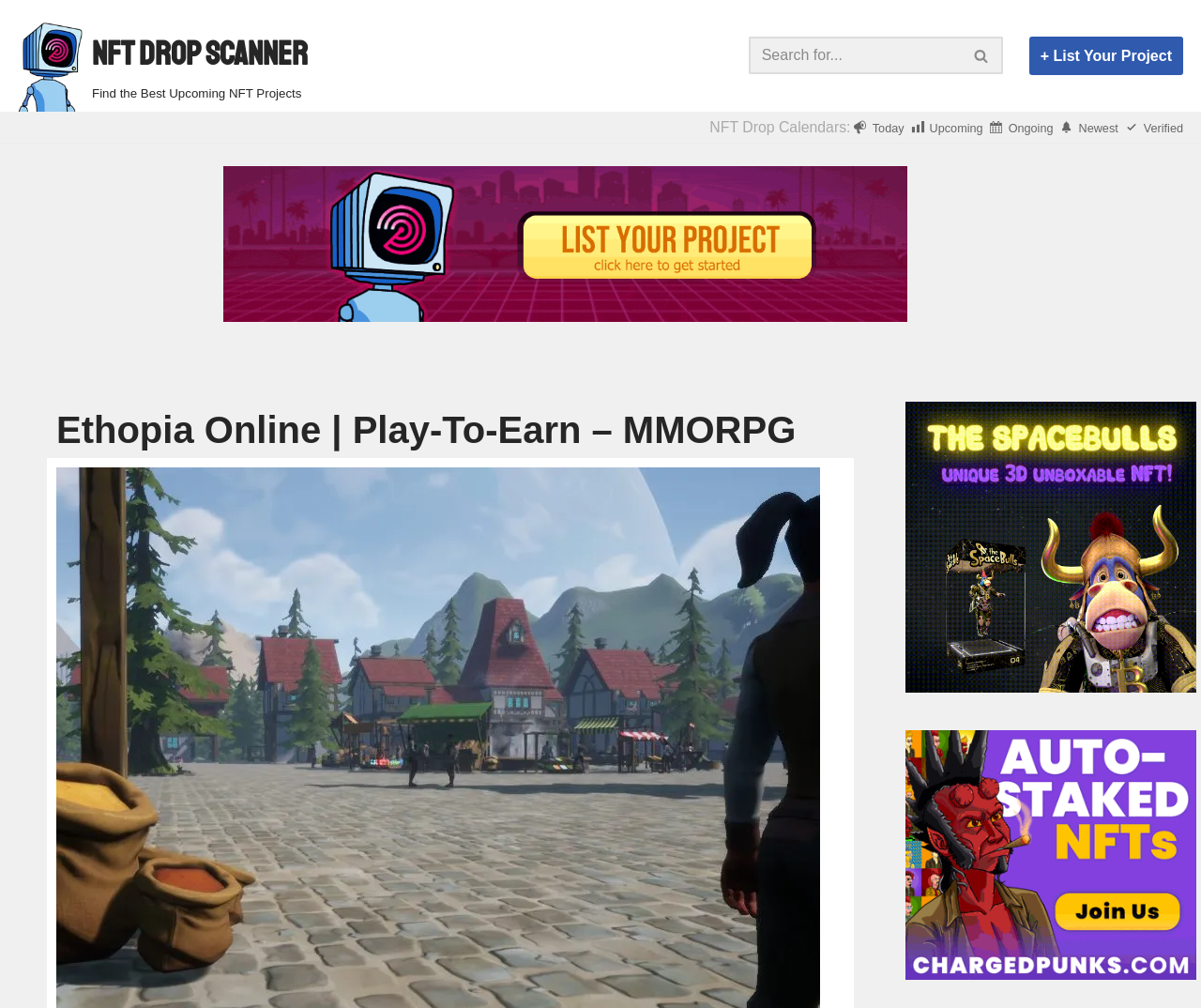Please identify the bounding box coordinates of the element's region that should be clicked to execute the following instruction: "Search for NFT projects". The bounding box coordinates must be four float numbers between 0 and 1, i.e., [left, top, right, bottom].

[0.623, 0.037, 0.835, 0.074]